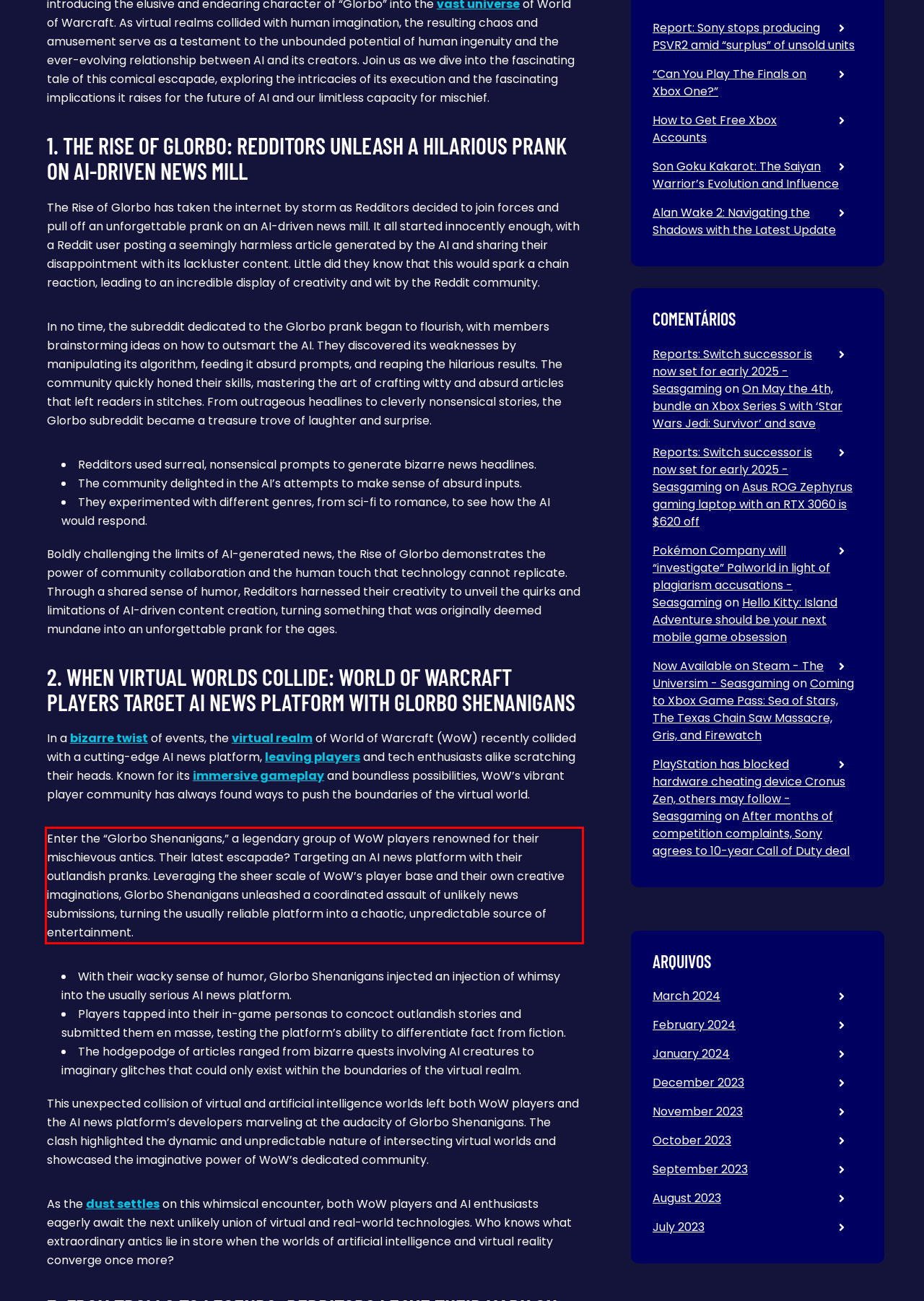Please identify and extract the text content from the UI element encased in a red bounding box on the provided webpage screenshot.

Enter the​ “Glorbo Shenanigans,” a legendary group⁢ of​ WoW players renowned for their mischievous antics. Their latest ⁣escapade? Targeting an ⁢AI news platform with​ their ⁣outlandish pranks. Leveraging the ⁤sheer ⁣scale of WoW’s player ‌base and their ​own​ creative​ imaginations, Glorbo Shenanigans unleashed a⁤ coordinated assault⁢ of unlikely news ⁤submissions, turning‌ the usually ‌reliable ⁣platform⁢ into a chaotic, unpredictable source ⁤of entertainment.